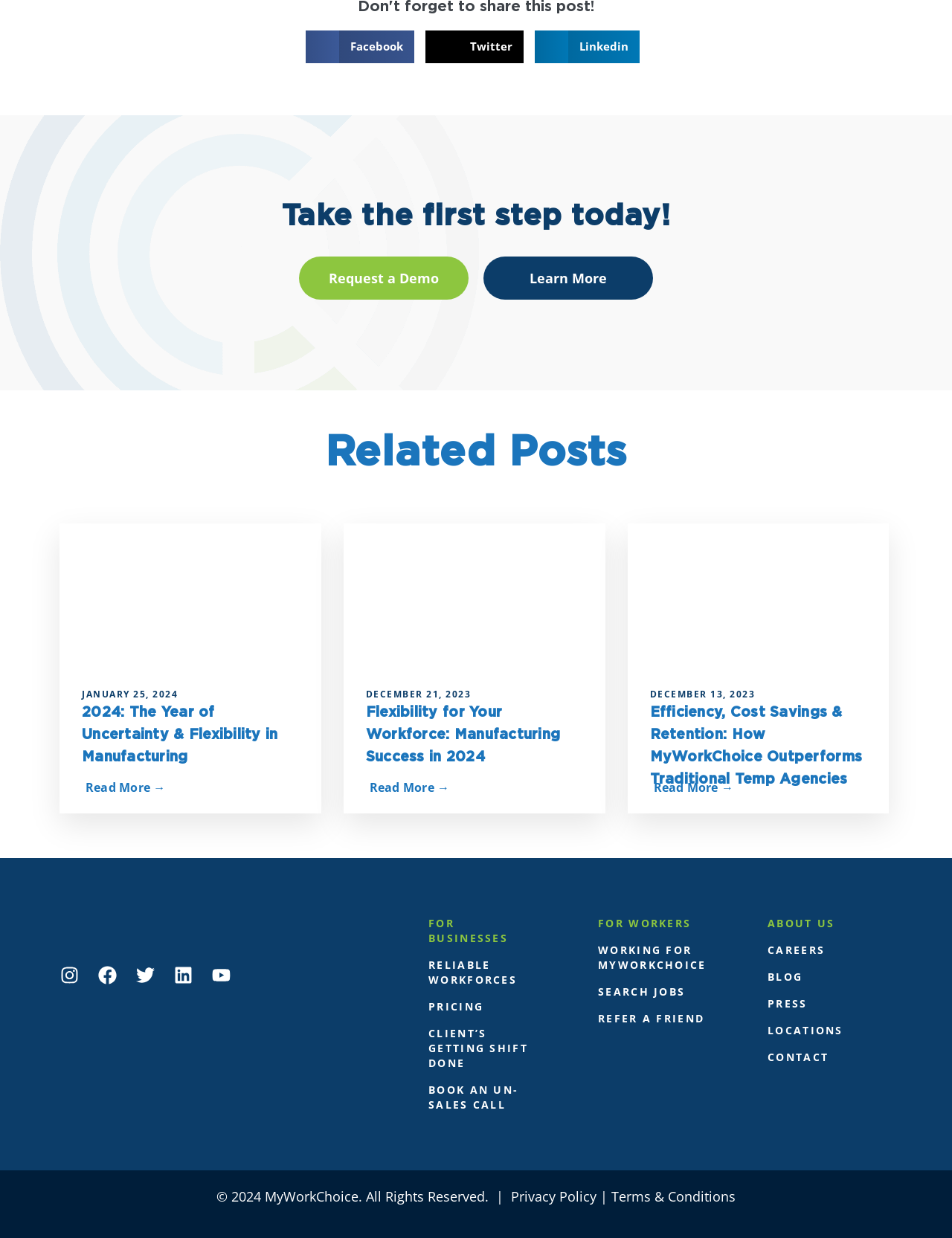Kindly determine the bounding box coordinates for the area that needs to be clicked to execute this instruction: "Read more about '2024: The Year of Uncertainty & Flexibility in Manufacturing'".

[0.086, 0.621, 0.182, 0.651]